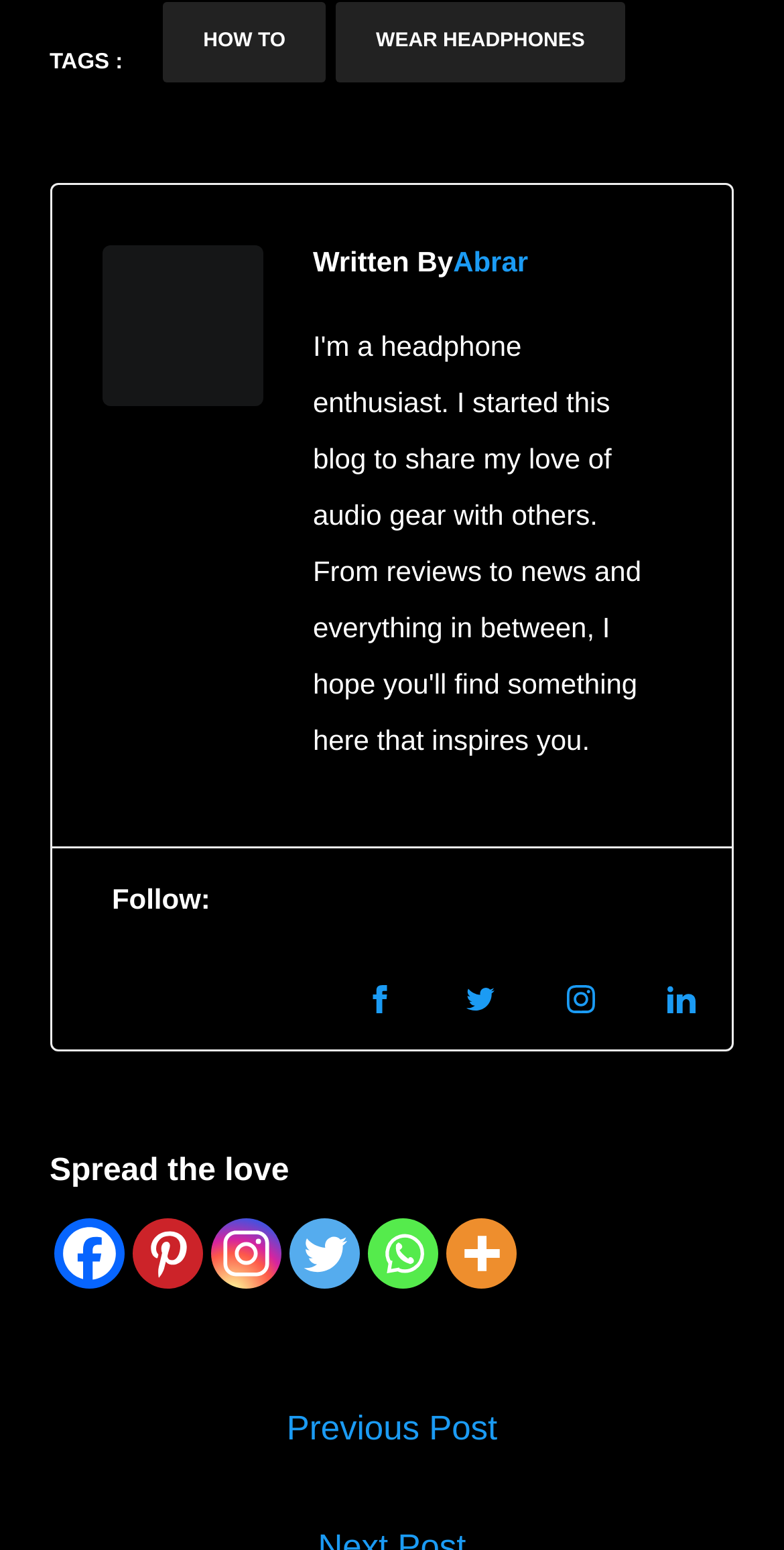Please find the bounding box coordinates of the element that you should click to achieve the following instruction: "Click on the 'HOW TO' link". The coordinates should be presented as four float numbers between 0 and 1: [left, top, right, bottom].

[0.208, 0.001, 0.415, 0.053]